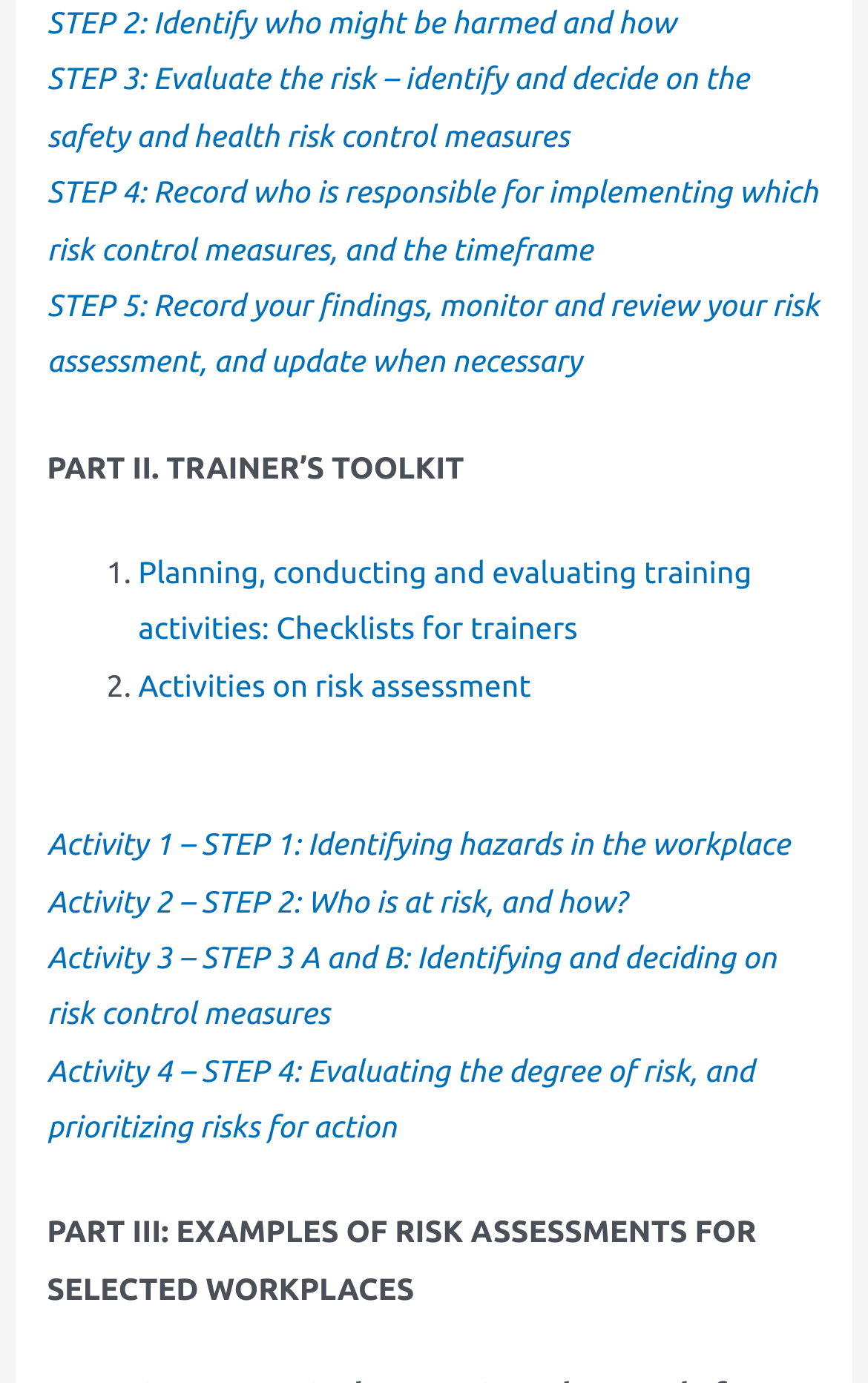Locate the coordinates of the bounding box for the clickable region that fulfills this instruction: "Visit The Toronto Observer homepage".

None